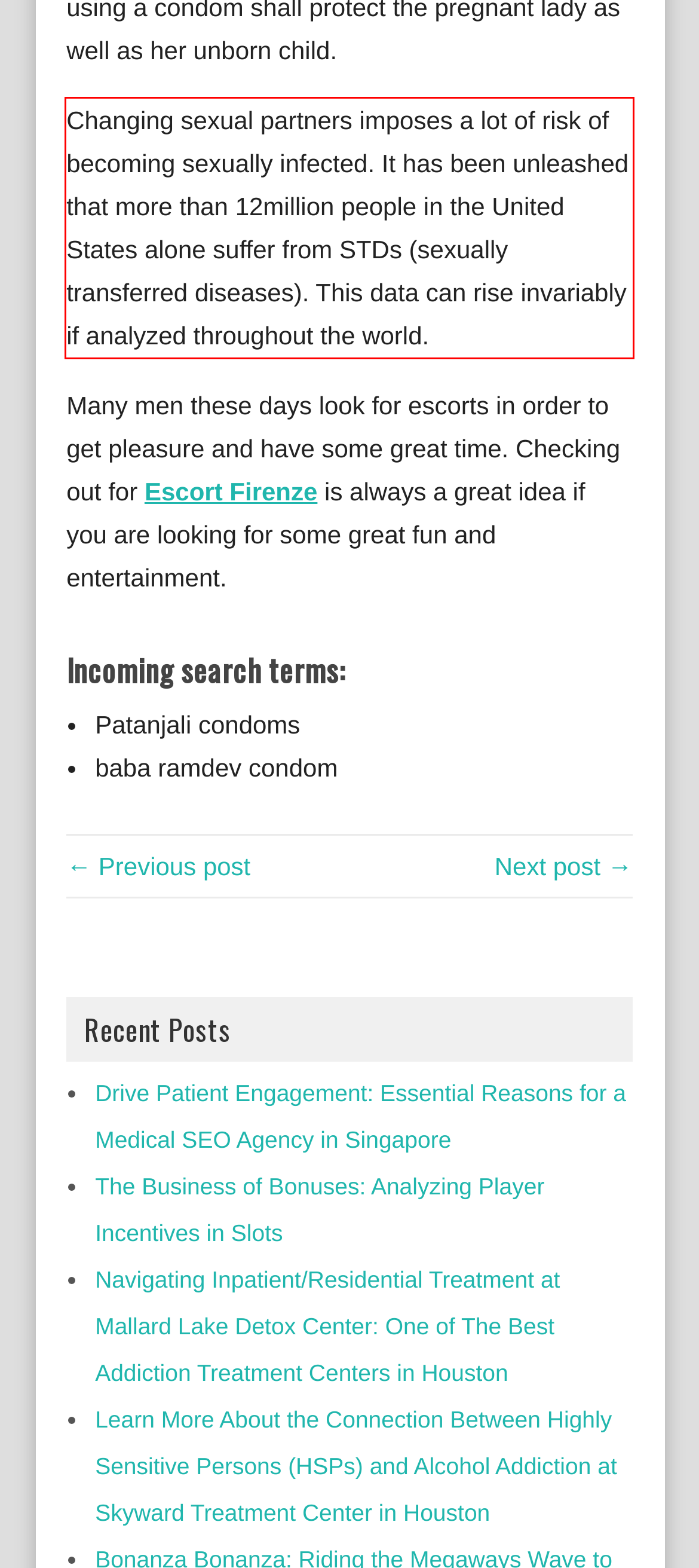Given a screenshot of a webpage, identify the red bounding box and perform OCR to recognize the text within that box.

Changing sexual partners imposes a lot of risk of becoming sexually infected. It has been unleashed that more than 12million people in the United States alone suffer from STDs (sexually transferred diseases). This data can rise invariably if analyzed throughout the world.